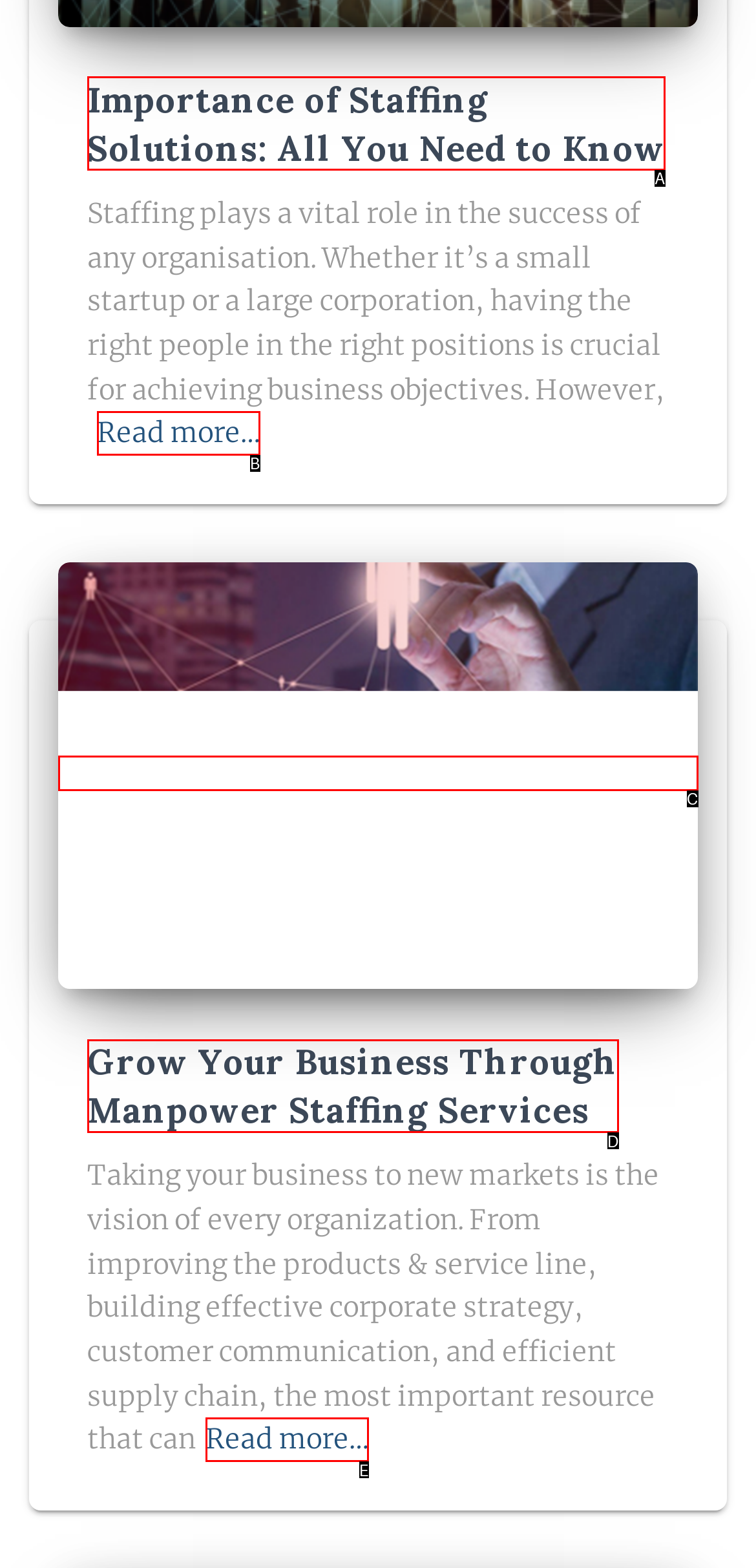Identify the HTML element that corresponds to the following description: Read more… Provide the letter of the best matching option.

B